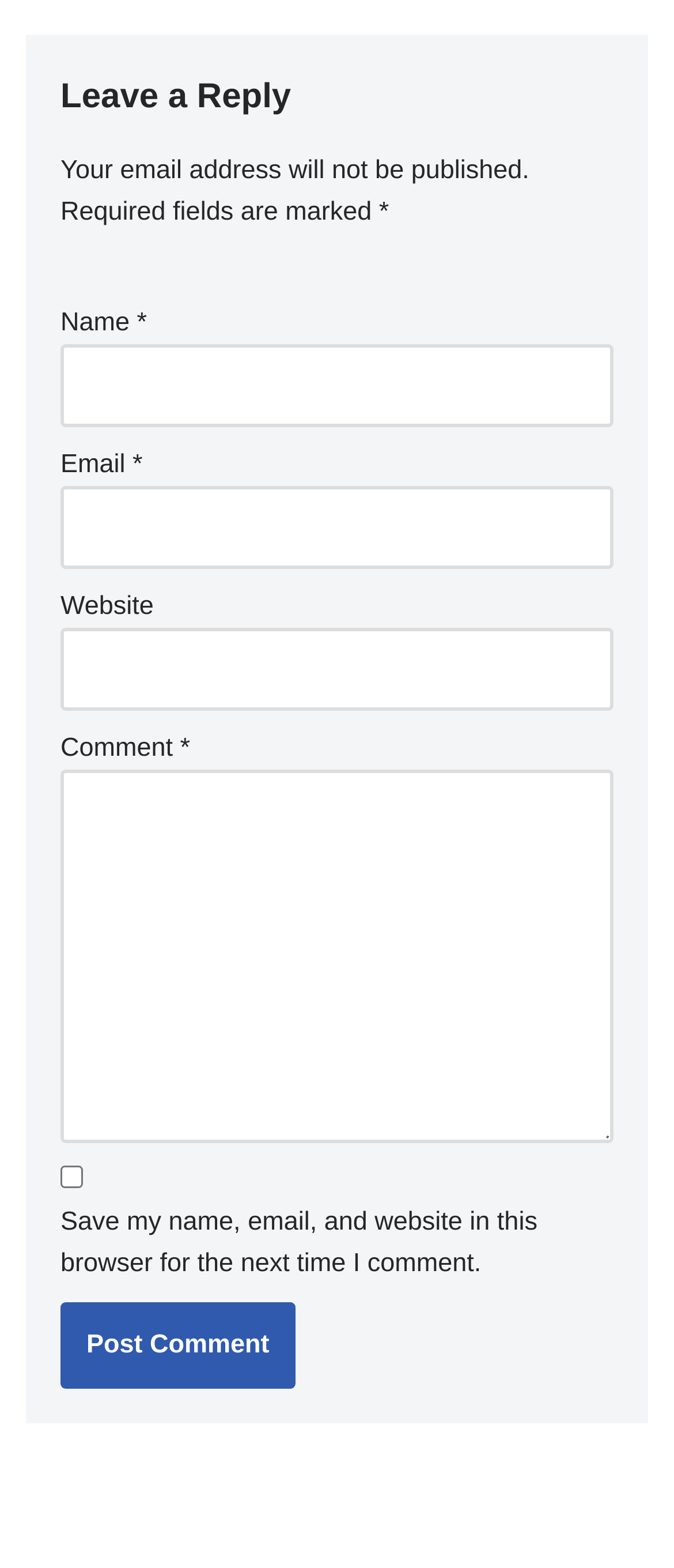What is required to leave a comment?
Give a thorough and detailed response to the question.

I can see that the input fields for name, email, and comment are marked as required, indicated by the '*' symbol. This means that users must fill in these fields in order to leave a comment.